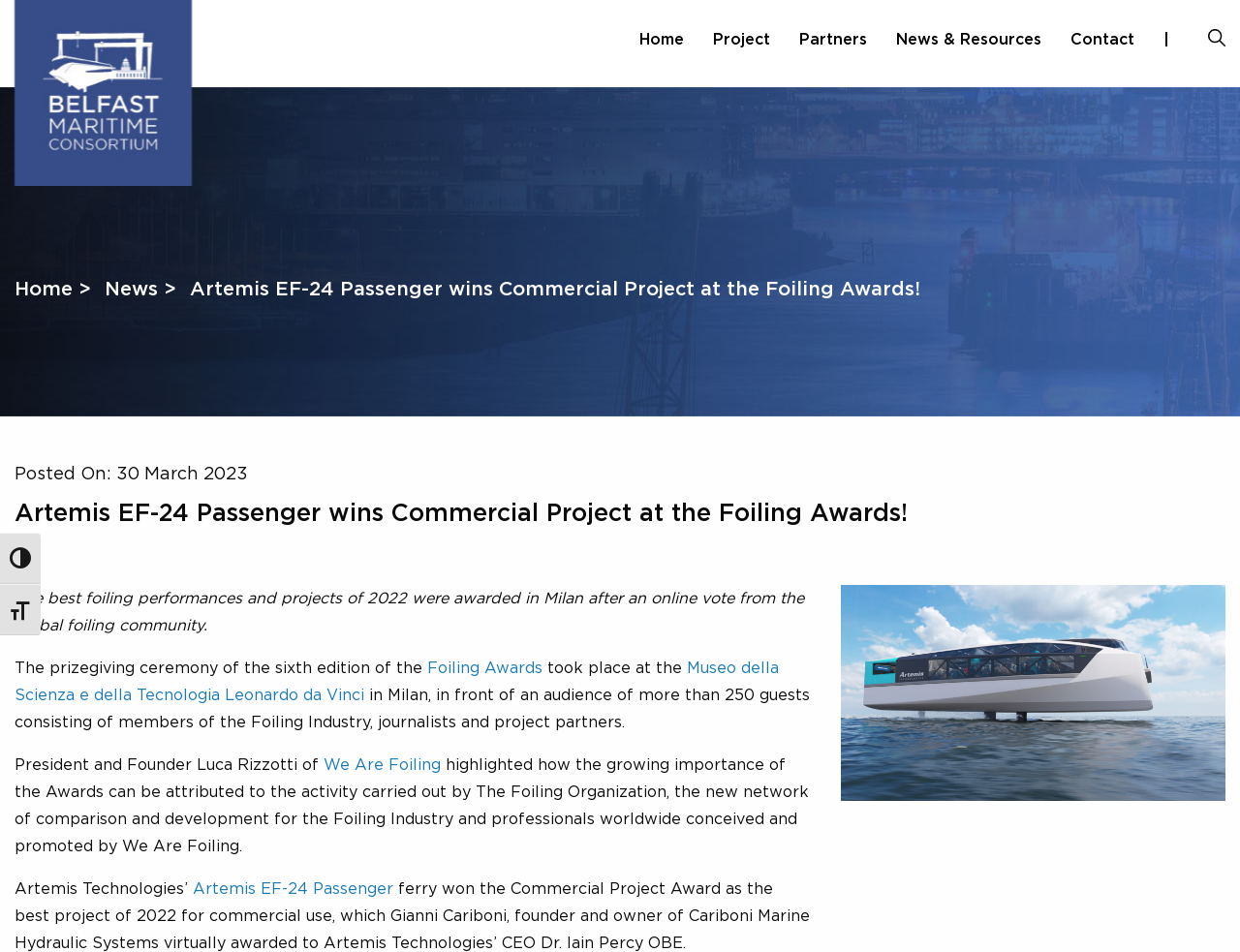Please specify the bounding box coordinates of the region to click in order to perform the following instruction: "Read more about Partners".

[0.645, 0.01, 0.699, 0.065]